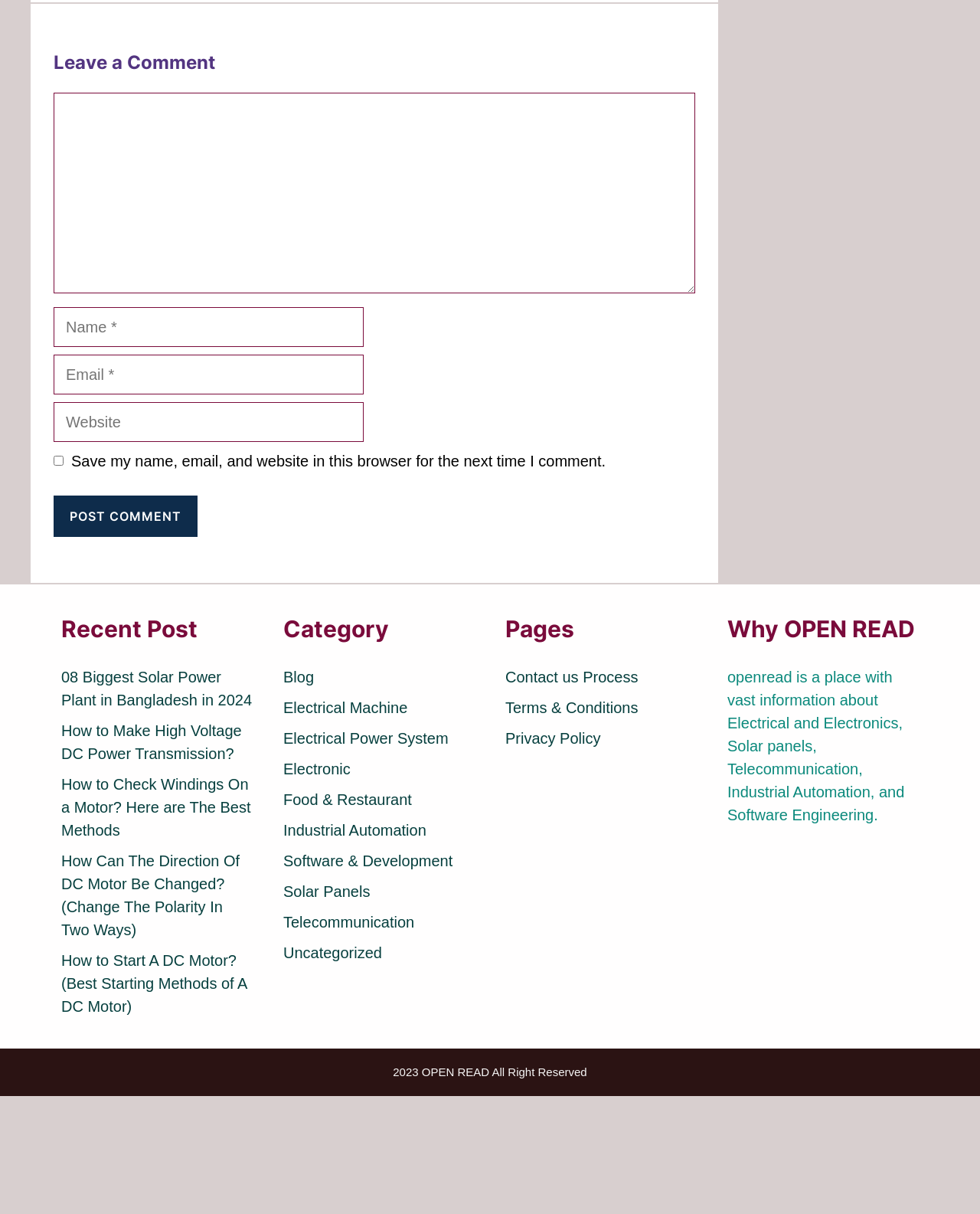Identify the bounding box coordinates of the section that should be clicked to achieve the task described: "Leave a comment".

[0.055, 0.041, 0.709, 0.063]